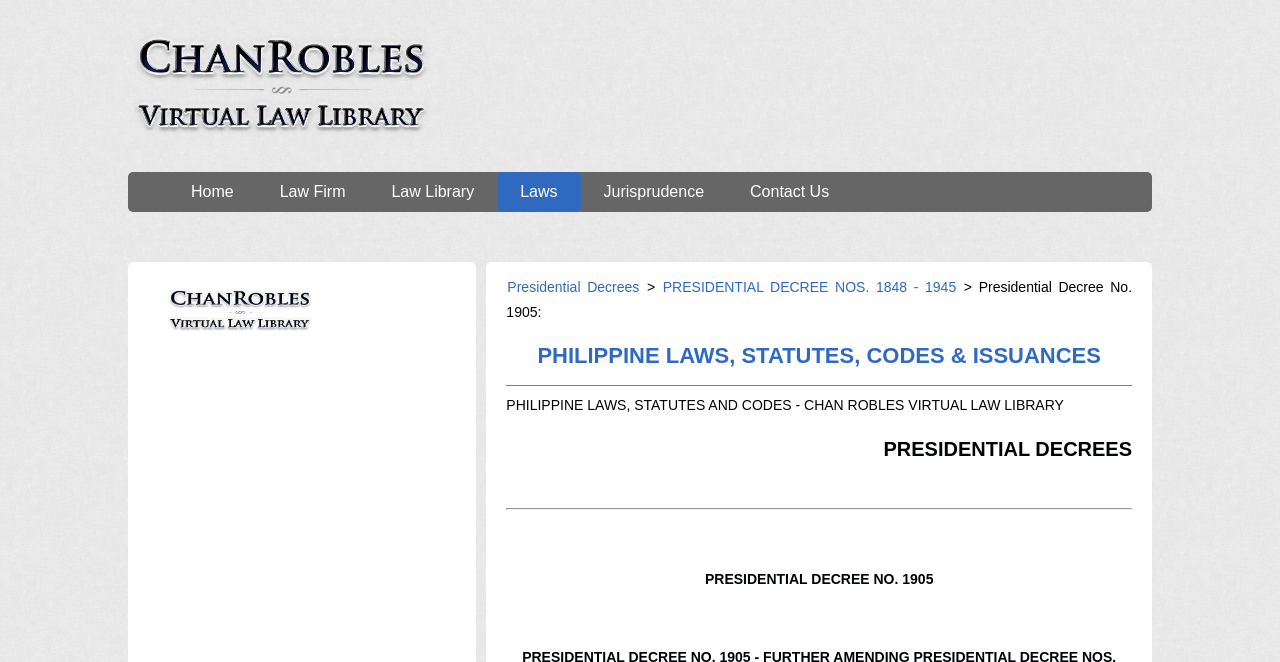What type of laws are listed on this page?
Please give a detailed and thorough answer to the question, covering all relevant points.

I found the answer by looking at the heading element with ID 266, which says 'PHILIPPINE LAWS, STATUTES, CODES & ISSUANCES'. This suggests that the laws listed on this page are related to the Philippines.